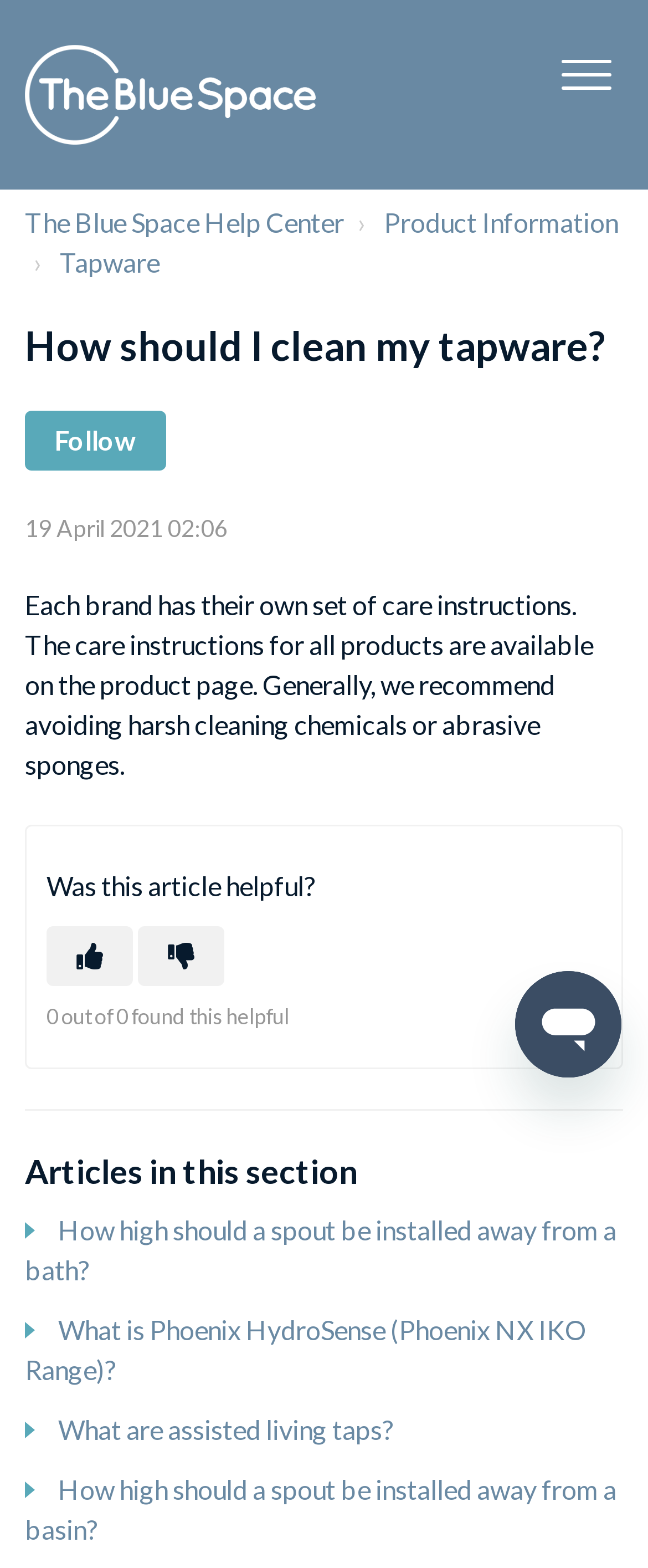Provide the bounding box coordinates for the UI element that is described by this text: "aria-label="Toggle Navigation"". The coordinates should be in the form of four float numbers between 0 and 1: [left, top, right, bottom].

[0.846, 0.023, 0.962, 0.071]